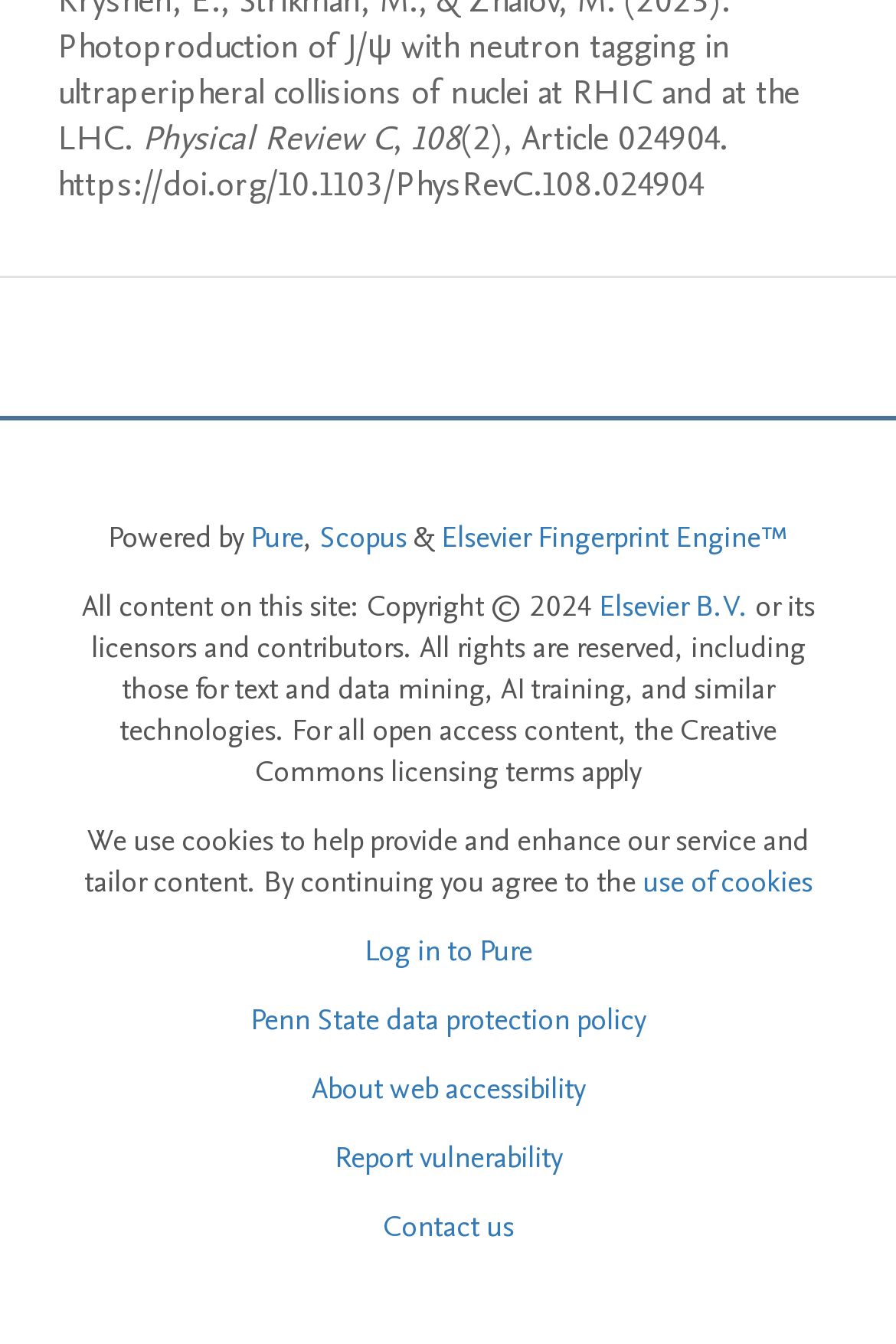Find the bounding box of the UI element described as follows: "Pure".

[0.279, 0.384, 0.338, 0.415]